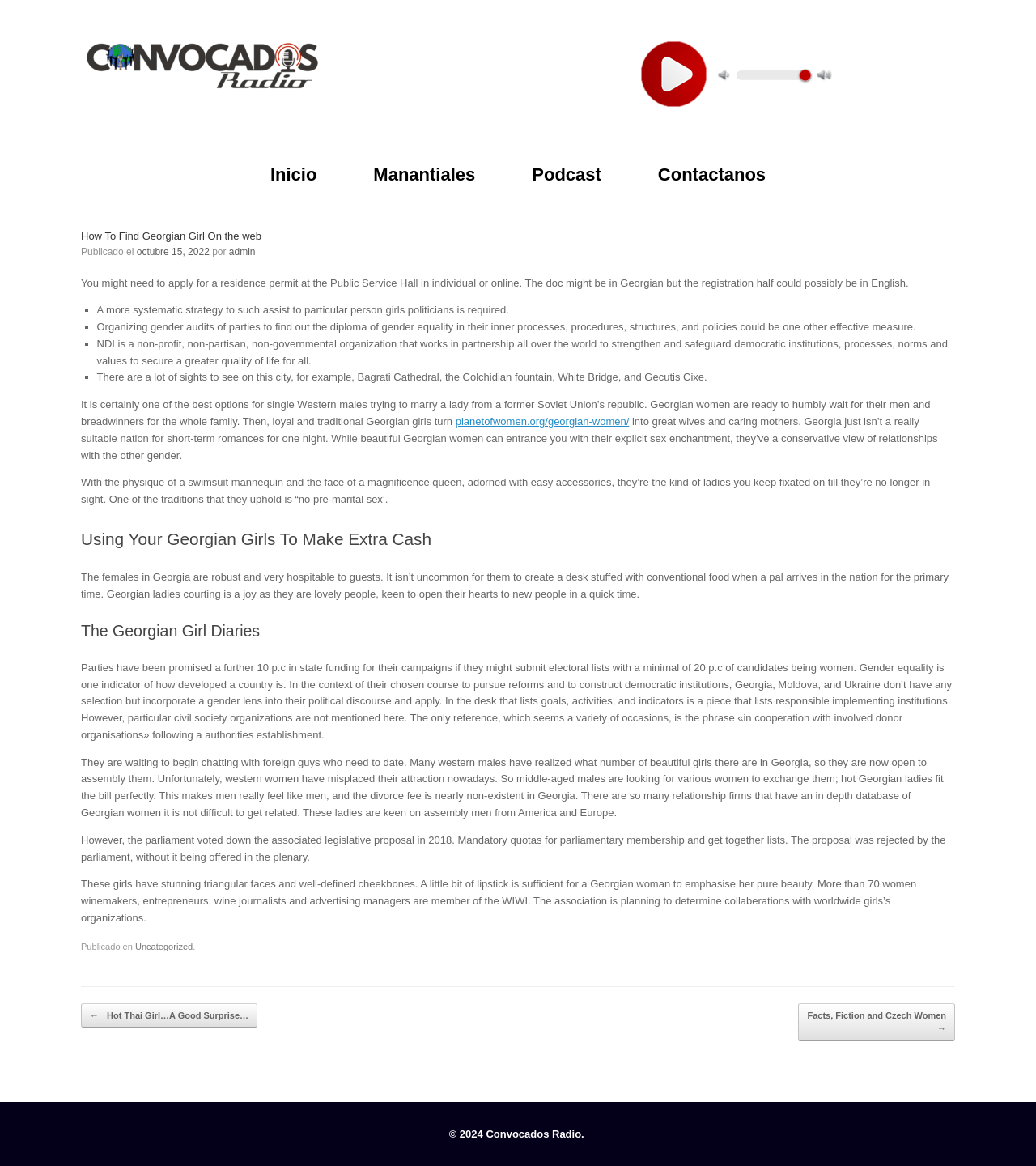What is the topic of the article?
Provide a detailed and well-explained answer to the question.

The topic of the article can be inferred from the heading 'How To Find Georgian Girl On the web' and the content of the article, which discusses Georgian women and their characteristics.